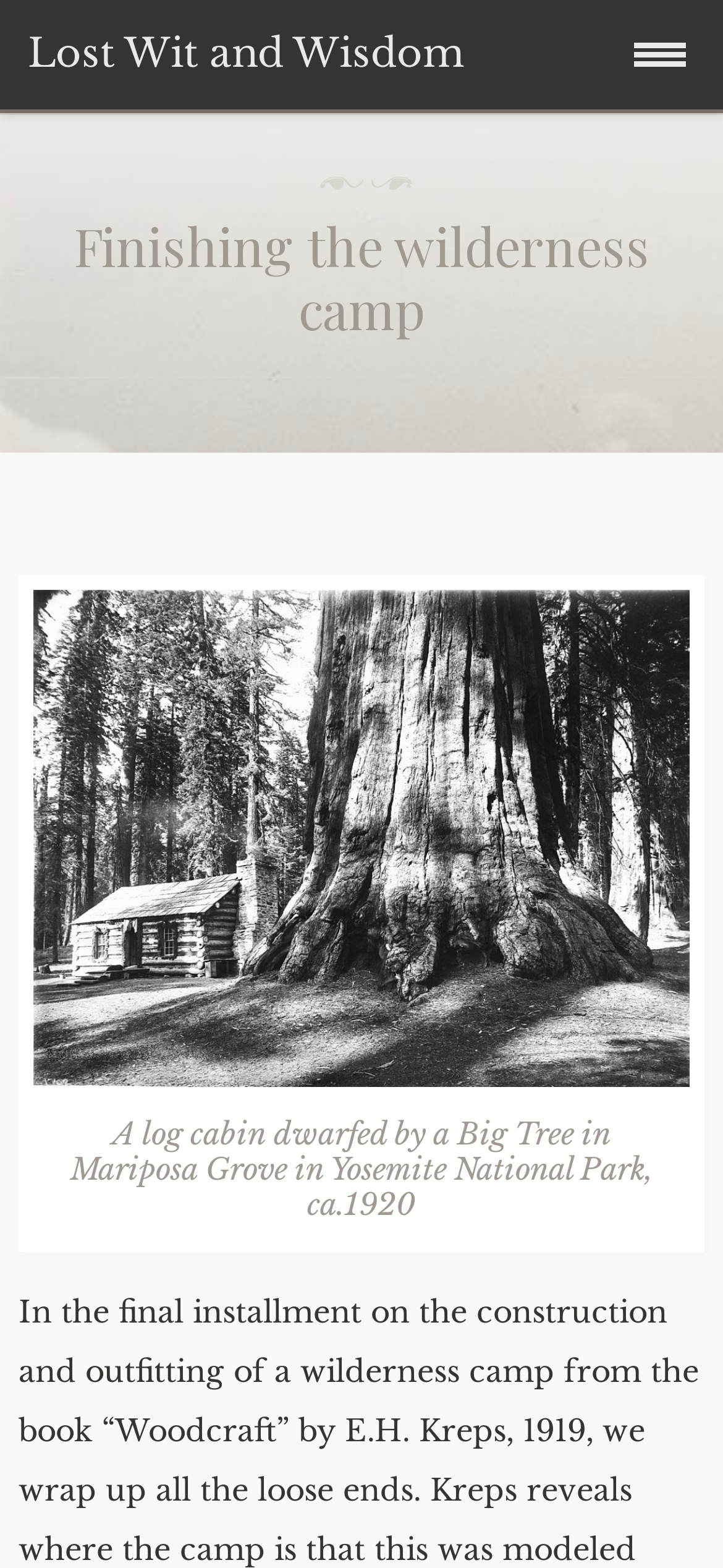Answer the following query with a single word or phrase:
How many links are in the top navigation menu?

5